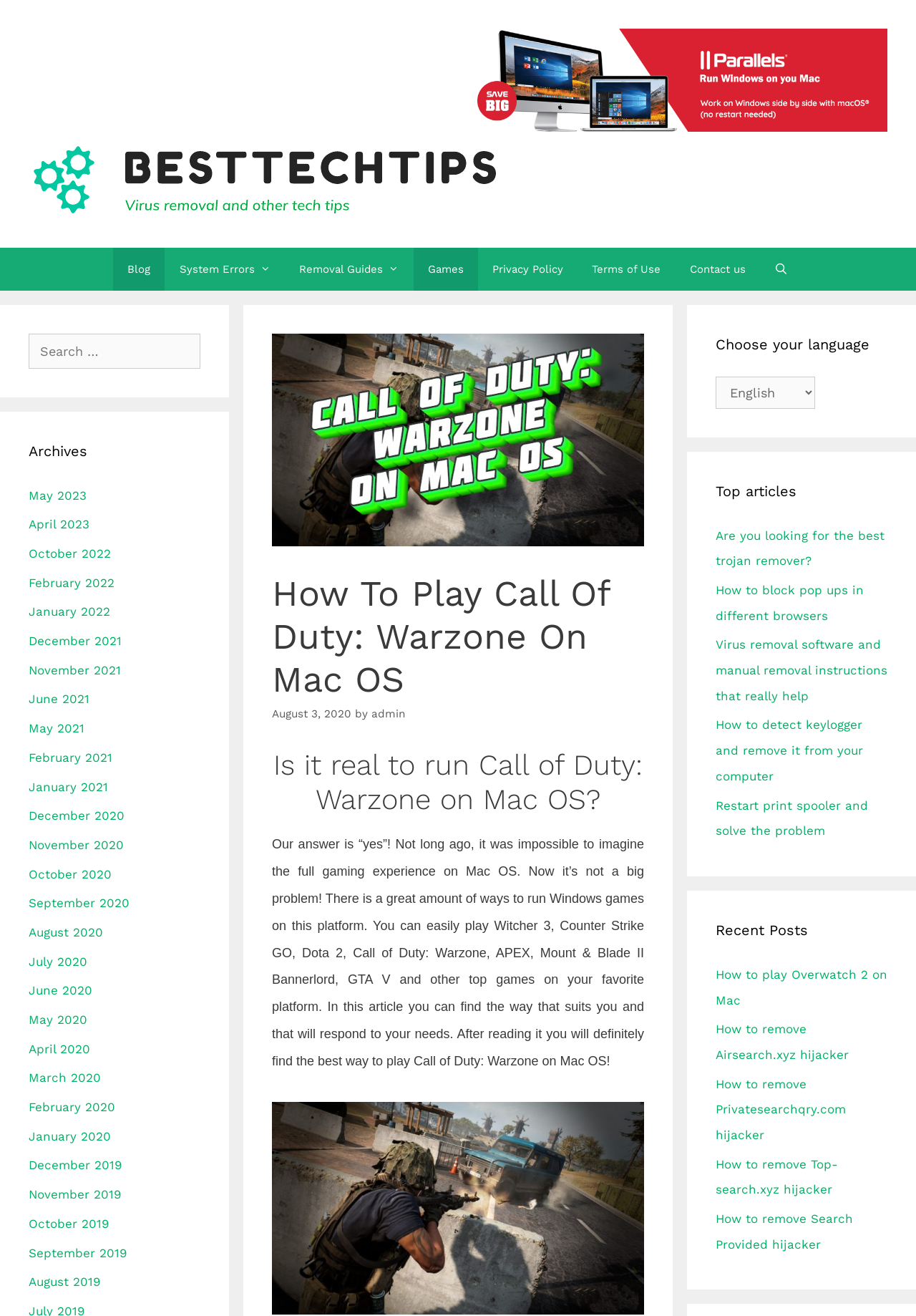Give a one-word or short-phrase answer to the following question: 
What is the date of the article?

August 3, 2020